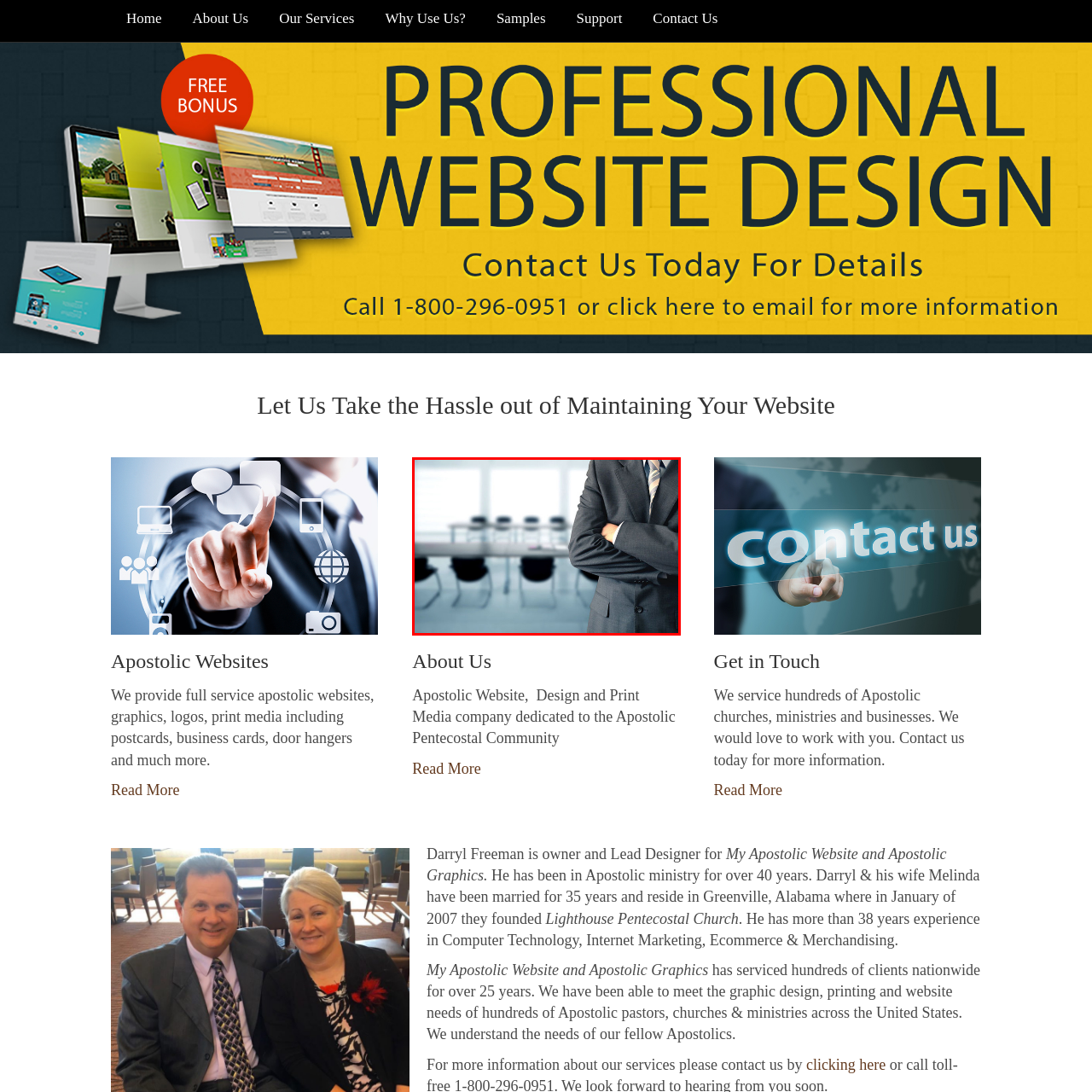What is in the background of the image?
Observe the image within the red bounding box and give a detailed and thorough answer to the question.

The background of the image is softly blurred, revealing a modern conference room equipped with a long table and black chairs, which conveys a corporate environment and suggests a productive and inviting atmosphere.